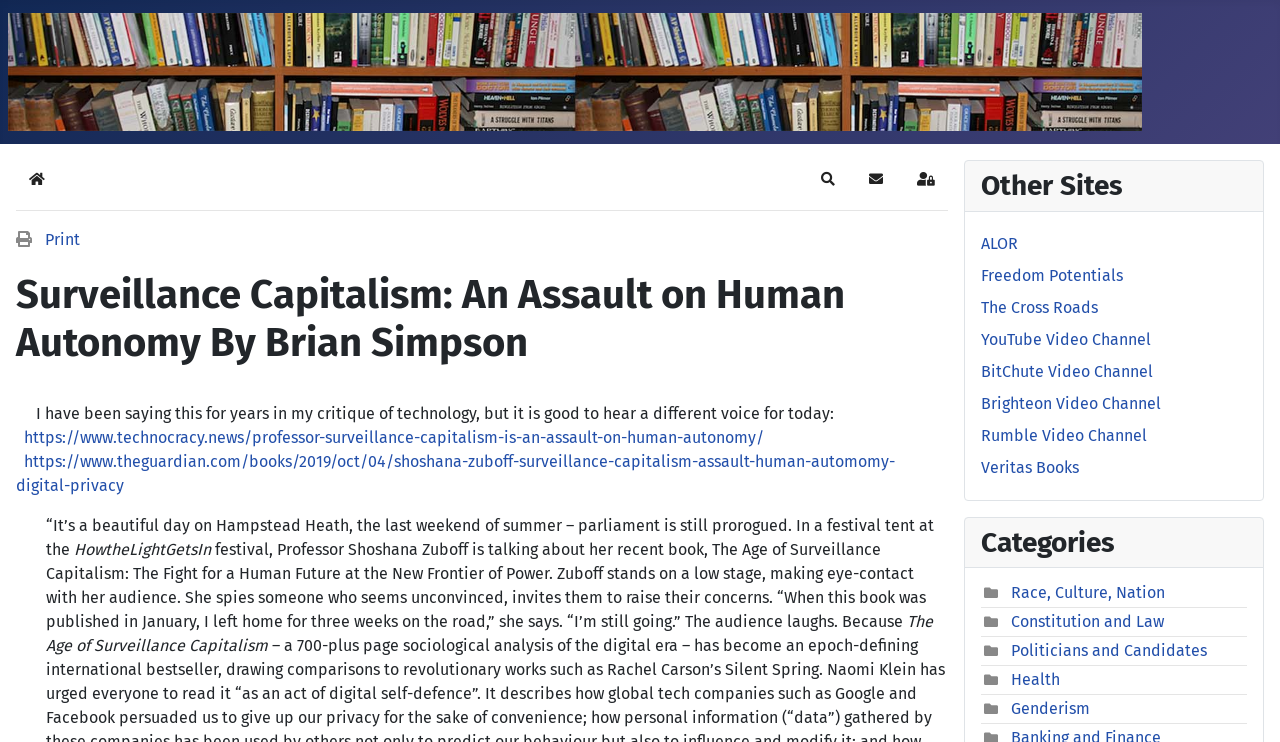Highlight the bounding box coordinates of the region I should click on to meet the following instruction: "Read the article on 'Surveillance Capitalism'".

[0.012, 0.365, 0.741, 0.495]